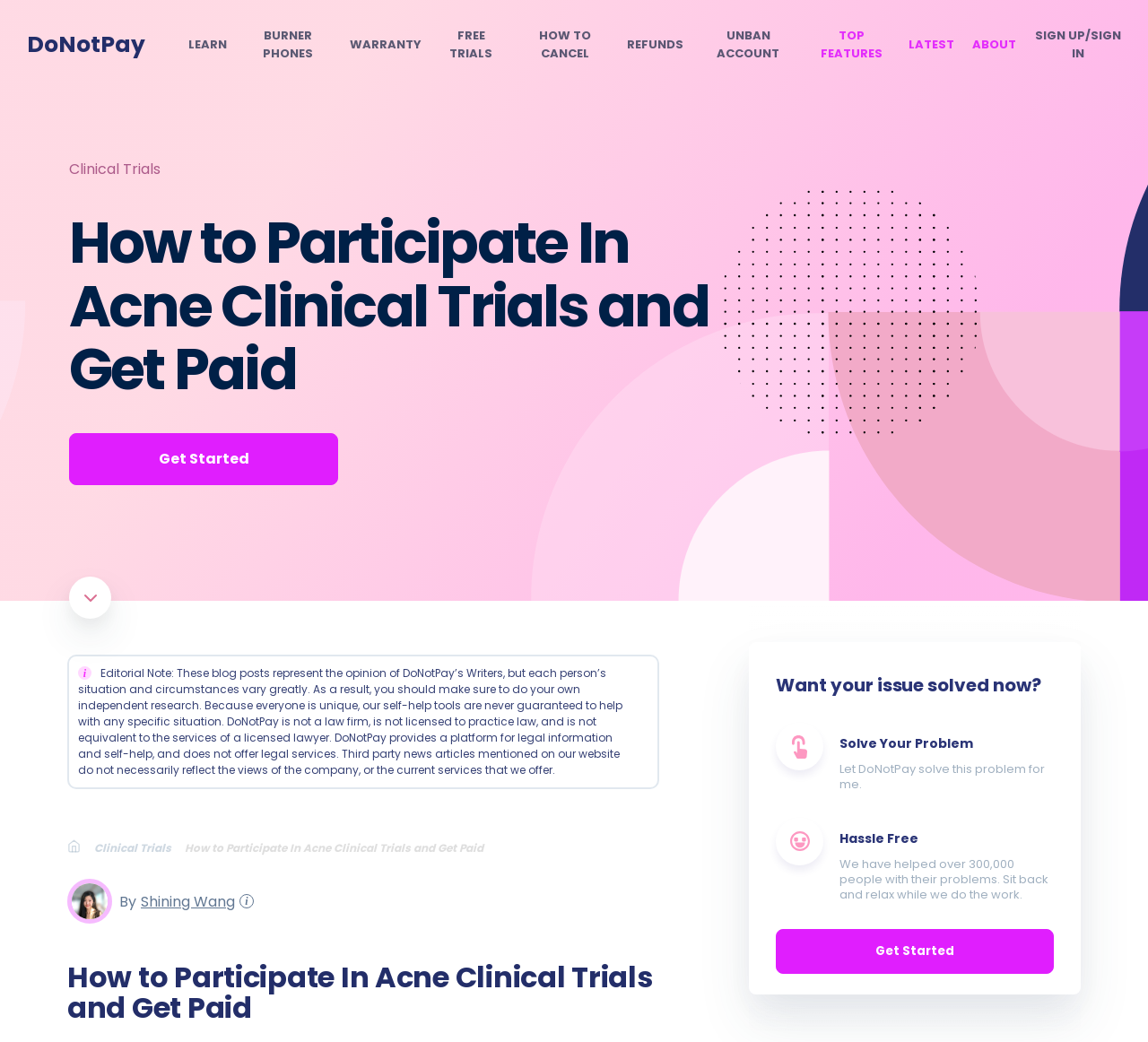Find the main header of the webpage and produce its text content.

How to Participate In Acne Clinical Trials and Get Paid